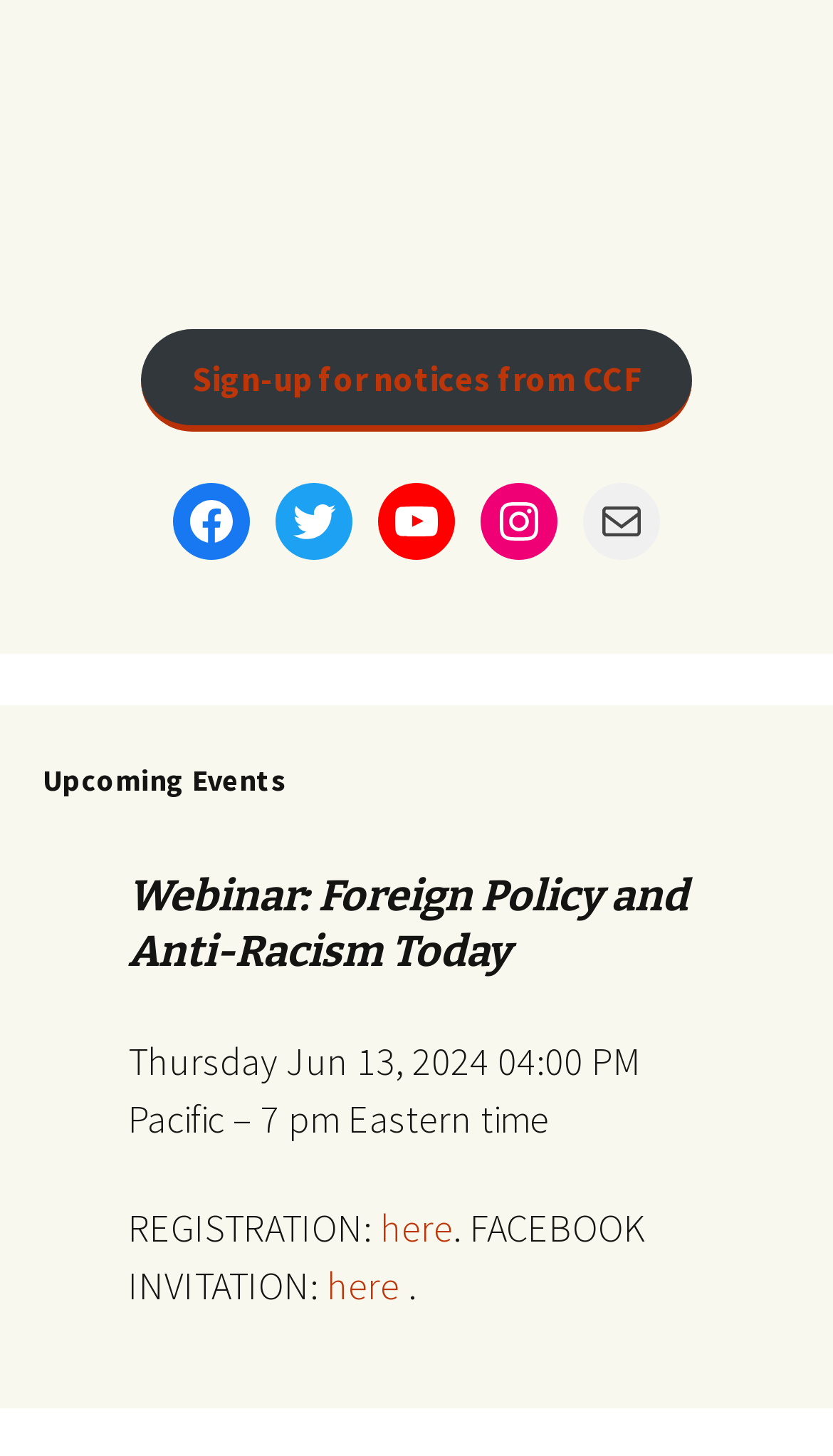Please determine the bounding box of the UI element that matches this description: Sign-up for notices from CCF. The coordinates should be given as (top-left x, top-left y, bottom-right x, bottom-right y), with all values between 0 and 1.

[0.169, 0.226, 0.831, 0.297]